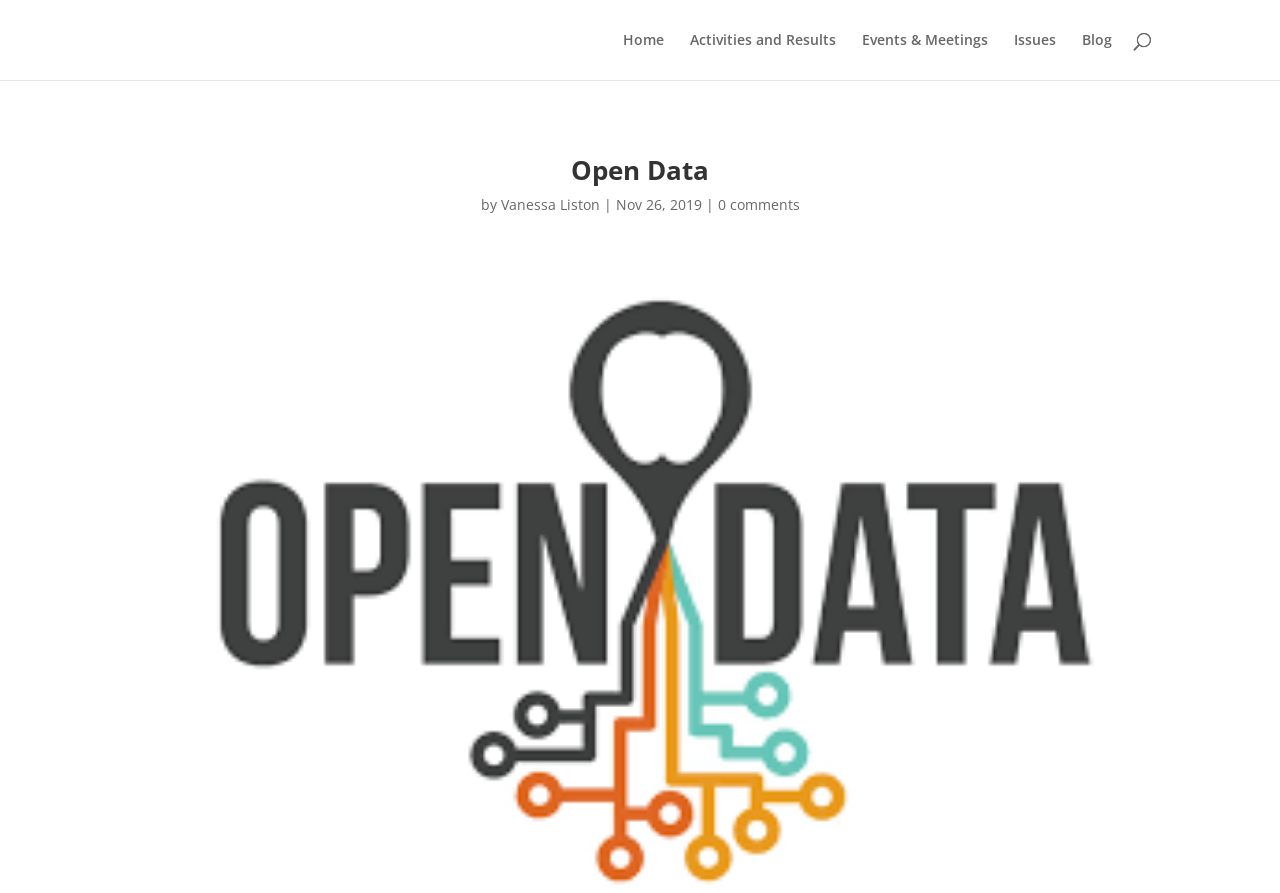How many comments does the current page have? Analyze the screenshot and reply with just one word or a short phrase.

0